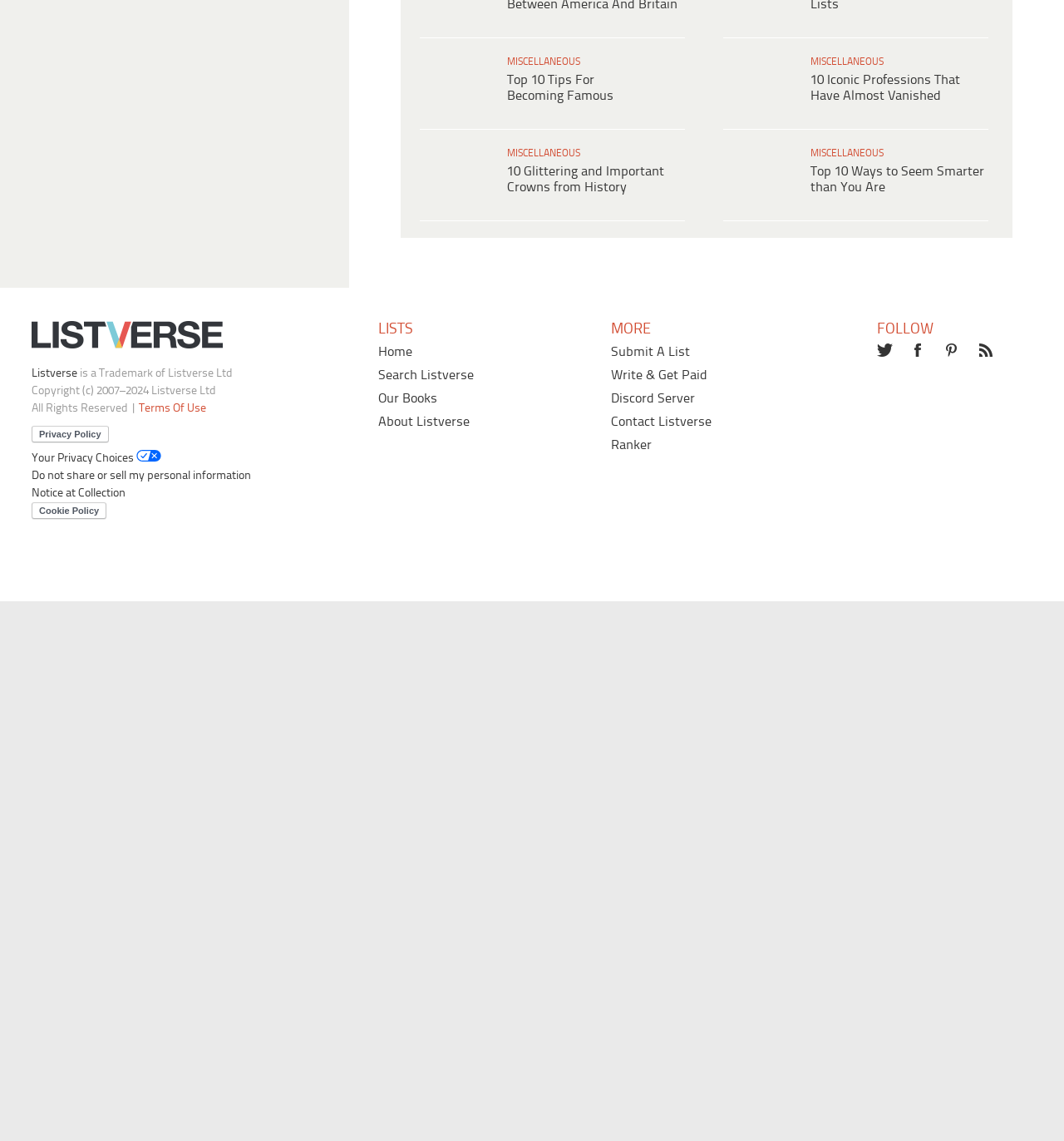Examine the image carefully and respond to the question with a detailed answer: 
How many lists are displayed on the webpage?

The webpage displays ten lists, each with a heading and a link, which are arranged in a grid-like structure. The lists have intriguing titles and images, suggesting that they are top 10 lists on various topics.